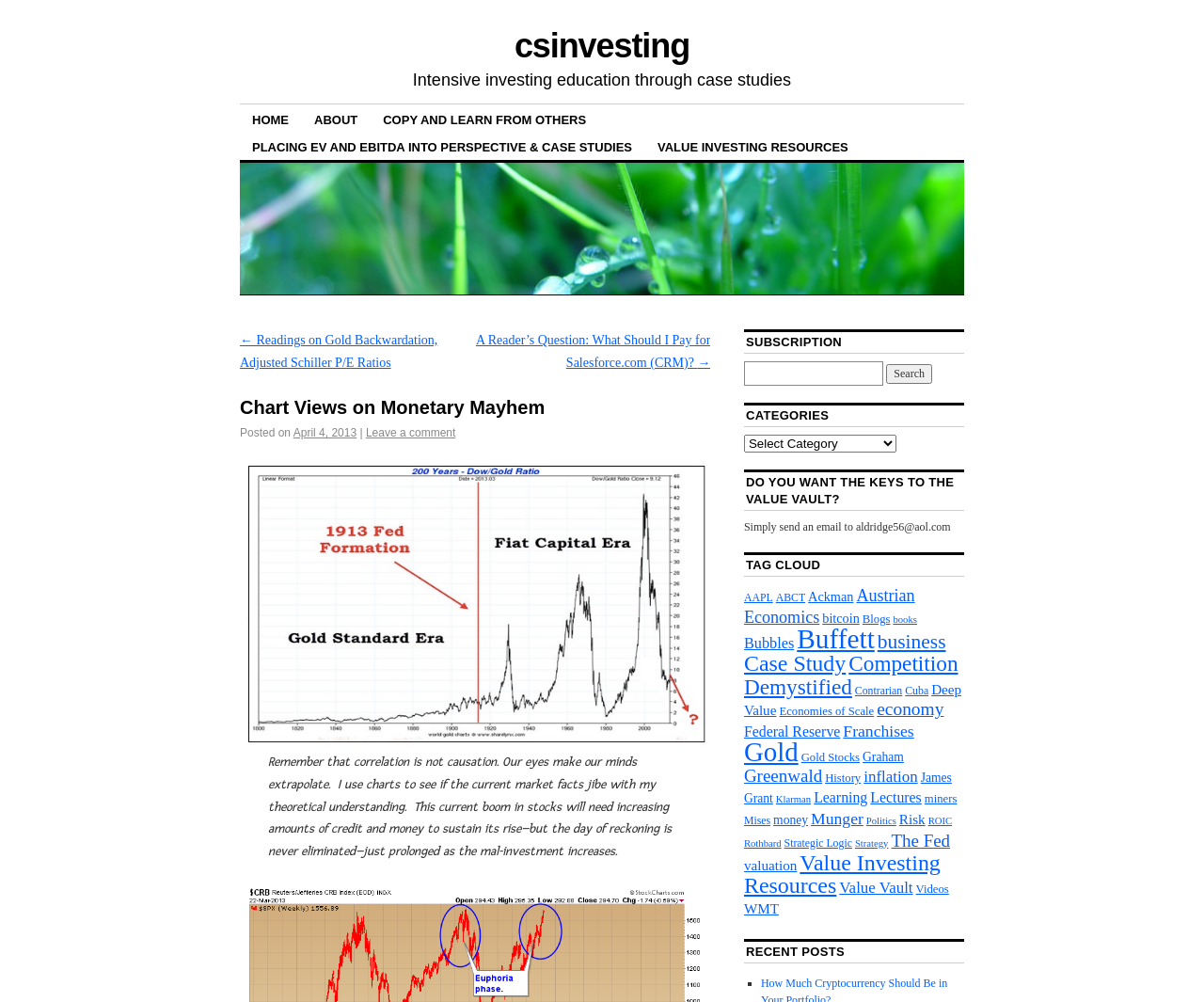Specify the bounding box coordinates of the region I need to click to perform the following instruction: "Leave a comment". The coordinates must be four float numbers in the range of 0 to 1, i.e., [left, top, right, bottom].

[0.304, 0.426, 0.378, 0.439]